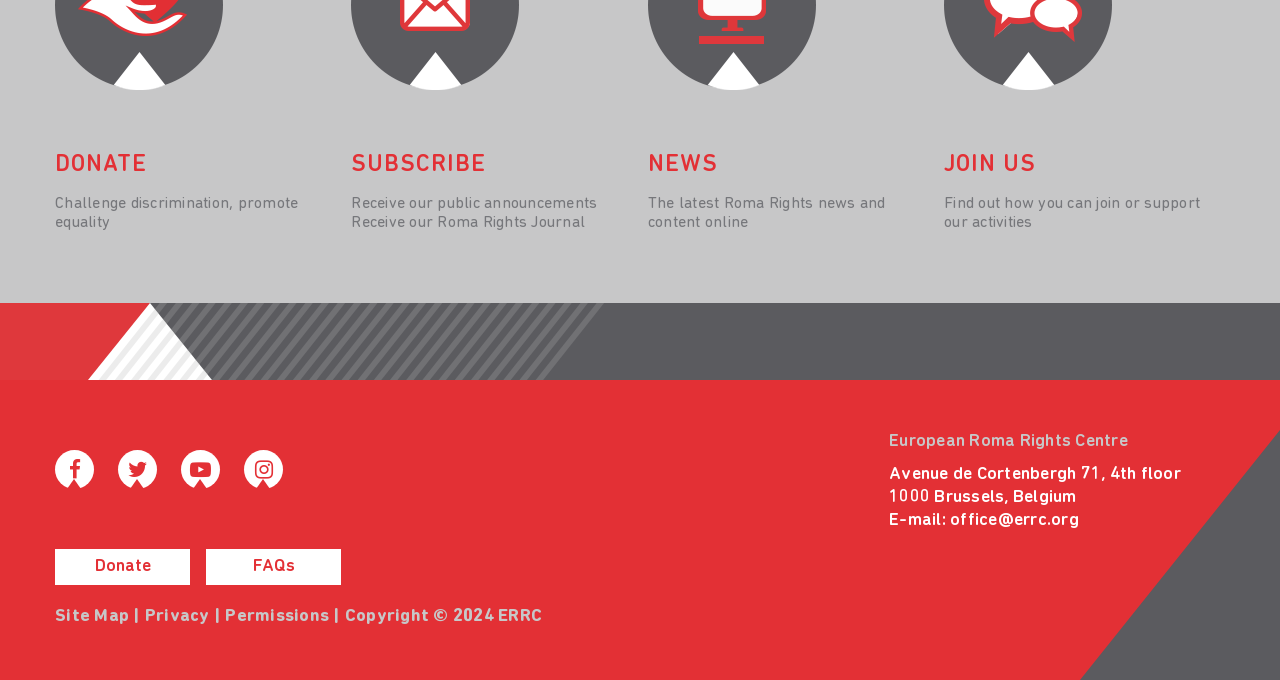Could you specify the bounding box coordinates for the clickable section to complete the following instruction: "Find out how to join or support activities"?

[0.738, 0.225, 0.81, 0.26]